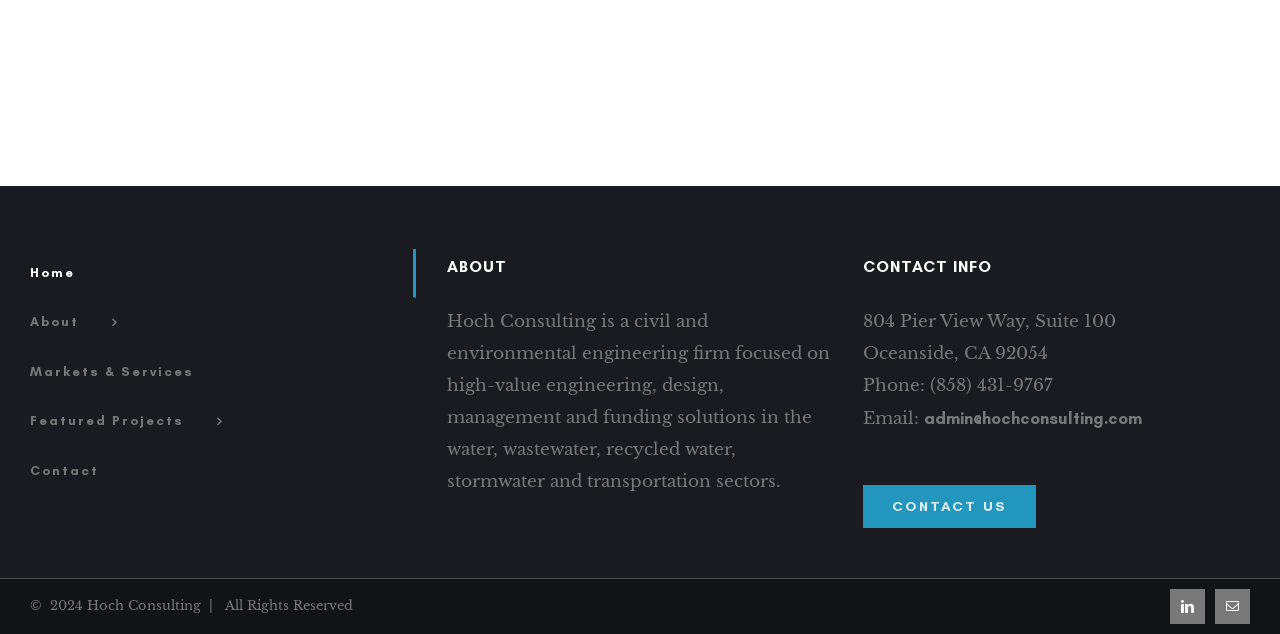What is the phone number?
Please give a detailed and elaborate answer to the question.

I found the phone number '(858) 431-9767' in the StaticText element which is located below the 'CONTACT INFO' heading and above the 'Email:' text.